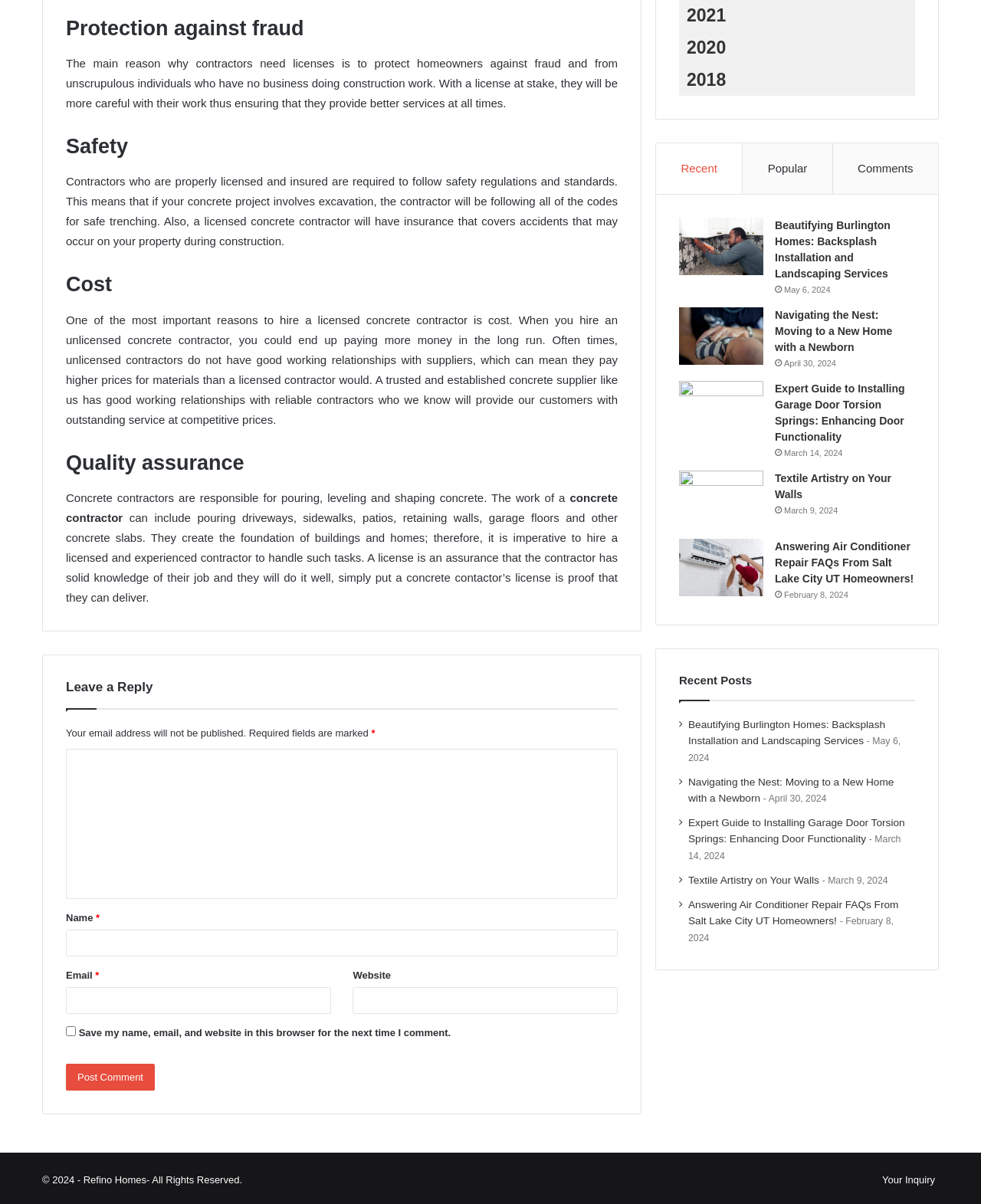Using the provided description: "parent_node: Website name="url"", find the bounding box coordinates of the corresponding UI element. The output should be four float numbers between 0 and 1, in the format [left, top, right, bottom].

[0.36, 0.82, 0.63, 0.842]